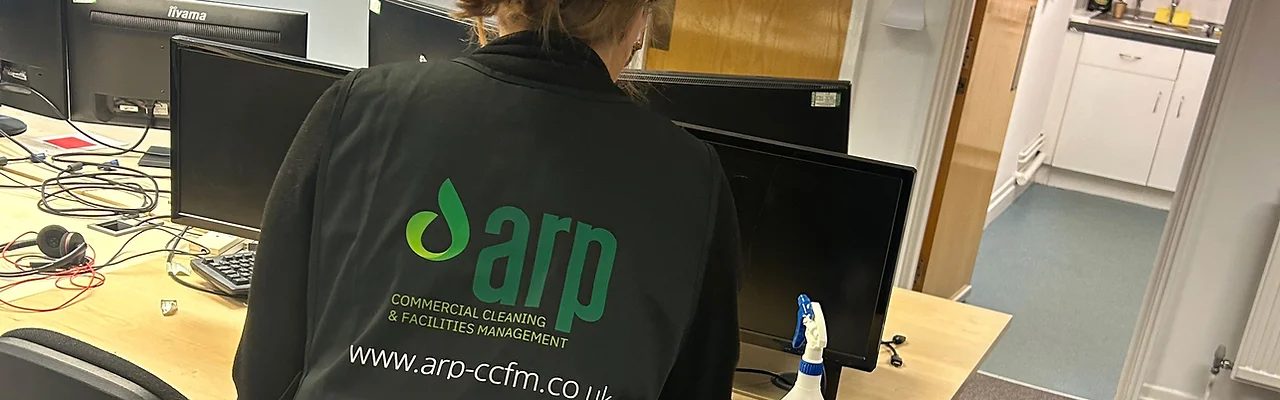What is being cleaned in the image?
Kindly offer a detailed explanation using the data available in the image.

The image shows the individual engaged in cleaning activities at a desk cluttered with computer monitors, headphones, and cleaning supplies. This emphasizes the importance of maintaining a tidy workspace.